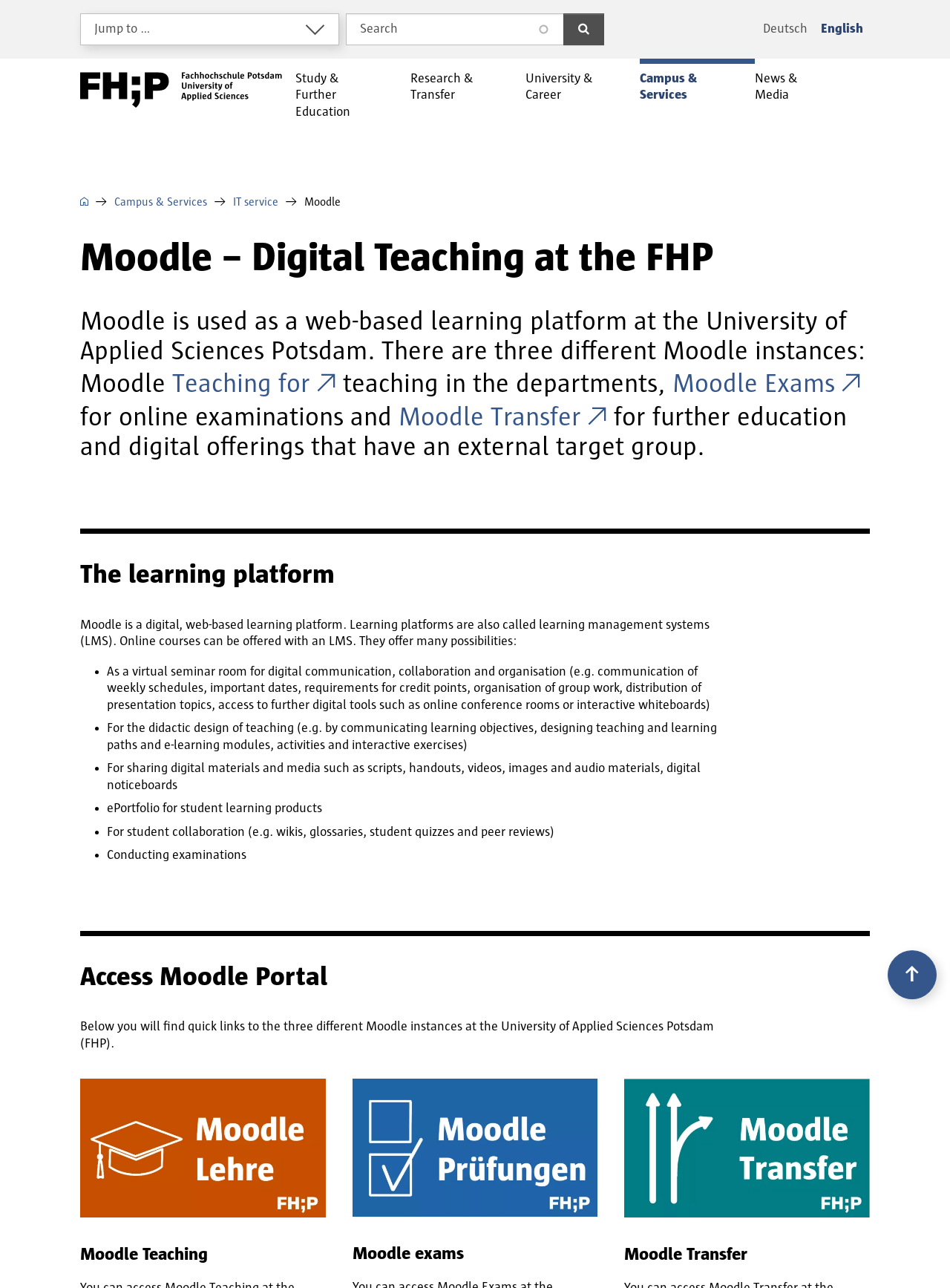Identify the bounding box coordinates of the clickable region necessary to fulfill the following instruction: "Jump to navigation". The bounding box coordinates should be four float numbers between 0 and 1, i.e., [left, top, right, bottom].

[0.084, 0.01, 0.357, 0.035]